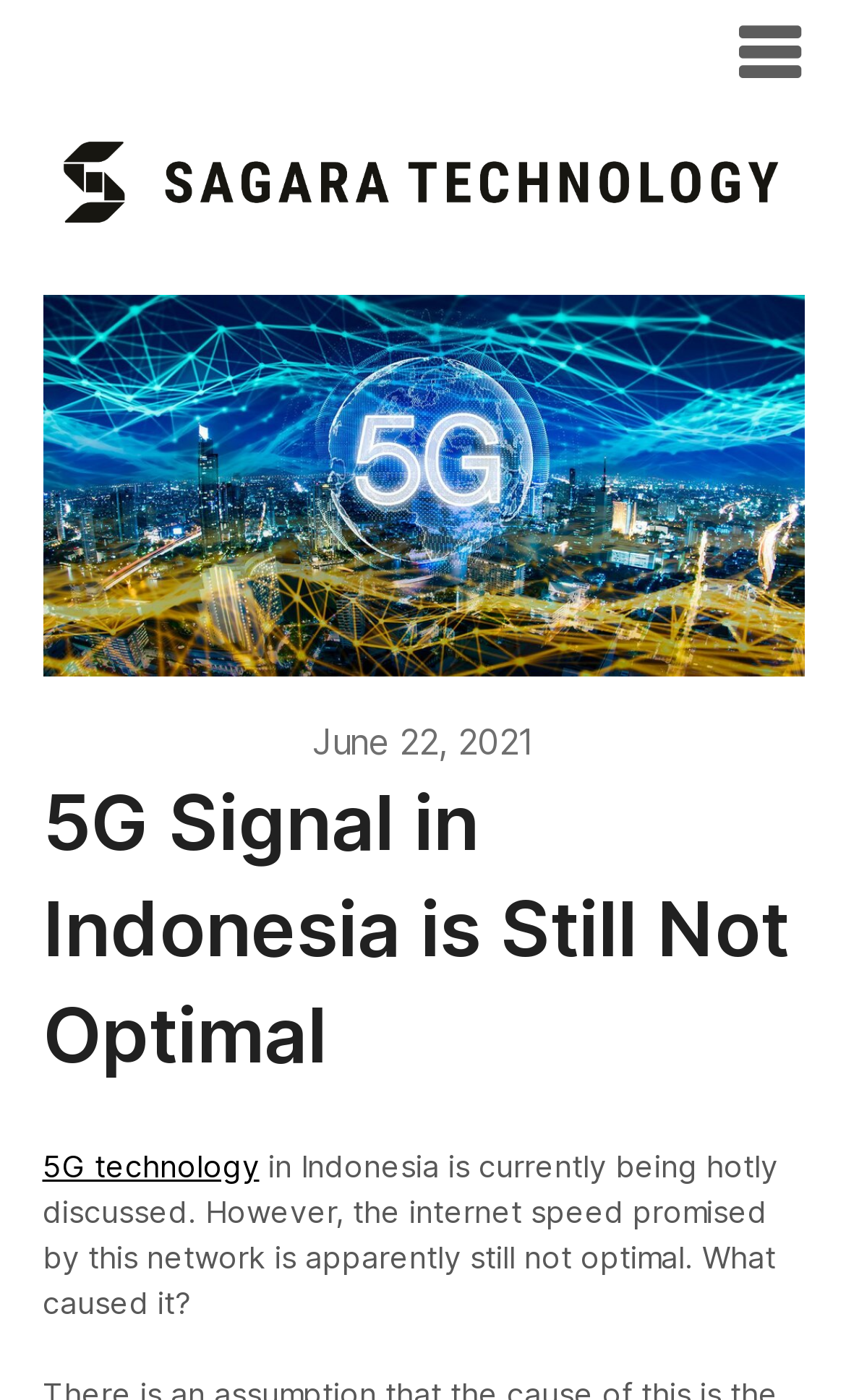What is the name of the blog?
Answer the question with a thorough and detailed explanation.

The name of the blog can be found in the root element '5G Signal in Indonesia is Still Not Optimal - Sagara Asia Blog'.